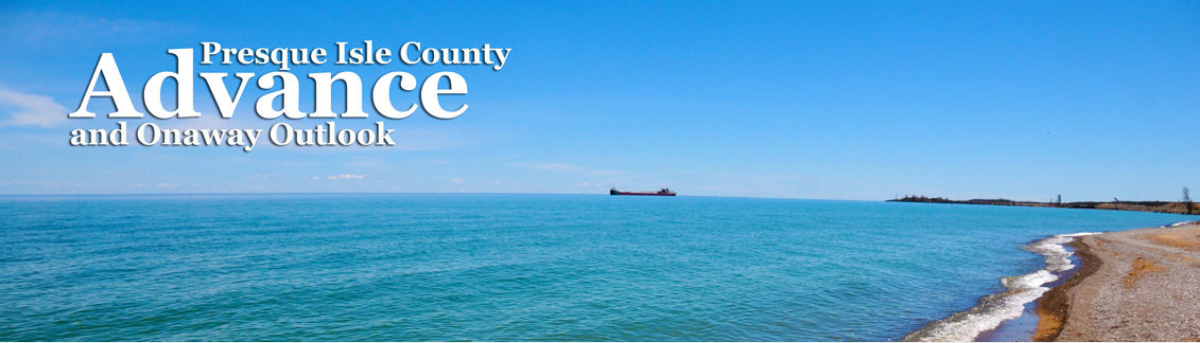Depict the image with a detailed narrative.

The image prominently displays the serene landscape of Presque Isle County, featured in the header of the "Advance and Onaway Outlook" publication. The clear blue waters of Lake Huron, stretching seamlessly to the horizon, reflect the bright sky, lending an air of tranquility to the scene. On the left, a picturesque sandy beach borders the water, showcasing the natural beauty of the area. A cargo ship glides gently across the lake, highlighting the significance of maritime activity in the region. This idyllic portrayal captures the essence of community life and the scenic charm that defines Presque Isle County.